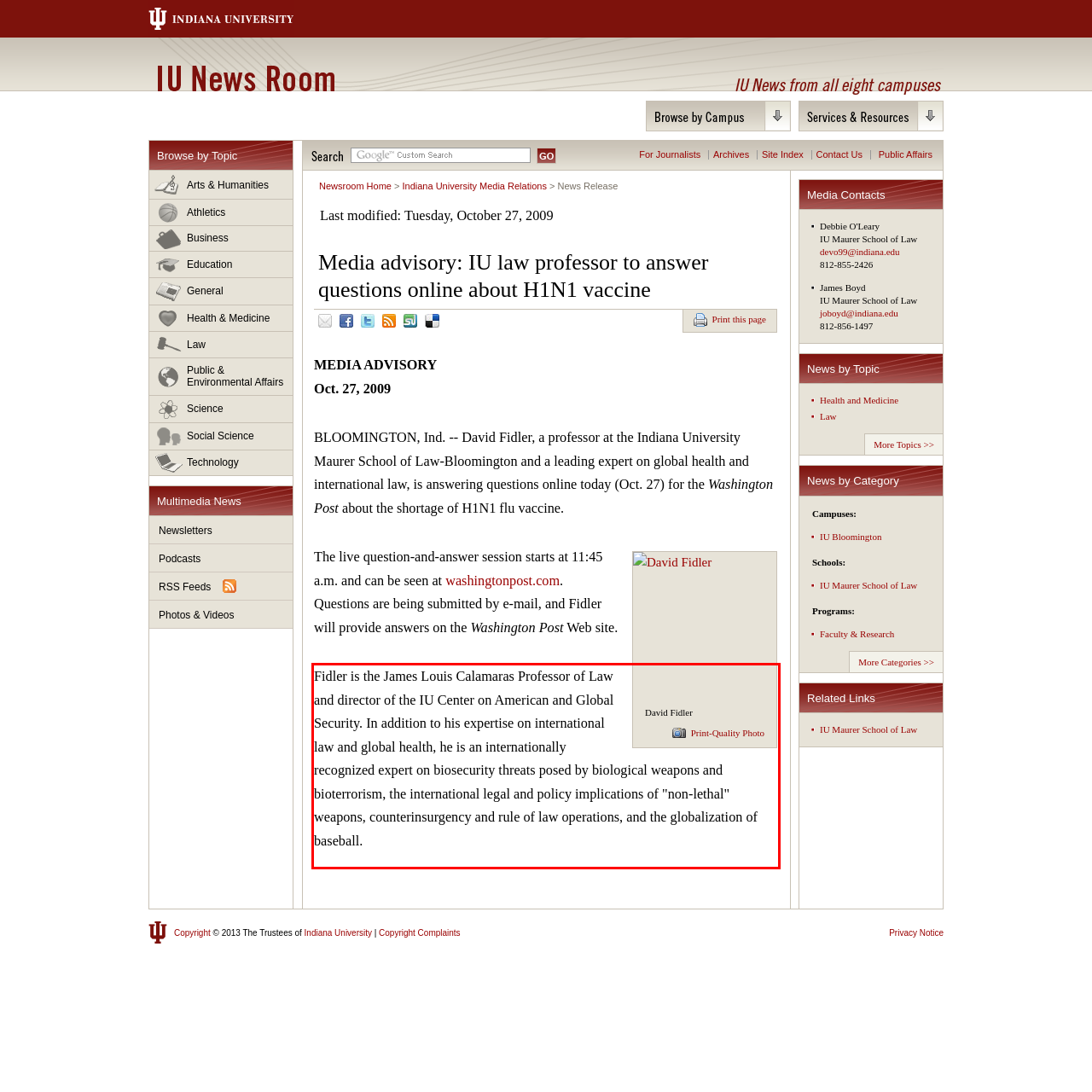Please look at the webpage screenshot and extract the text enclosed by the red bounding box.

Fidler is the James Louis Calamaras Professor of Law and director of the IU Center on American and Global Security. In addition to his expertise on international law and global health, he is an internationally recognized expert on biosecurity threats posed by biological weapons and bioterrorism, the international legal and policy implications of "non-lethal" weapons, counterinsurgency and rule of law operations, and the globalization of baseball.